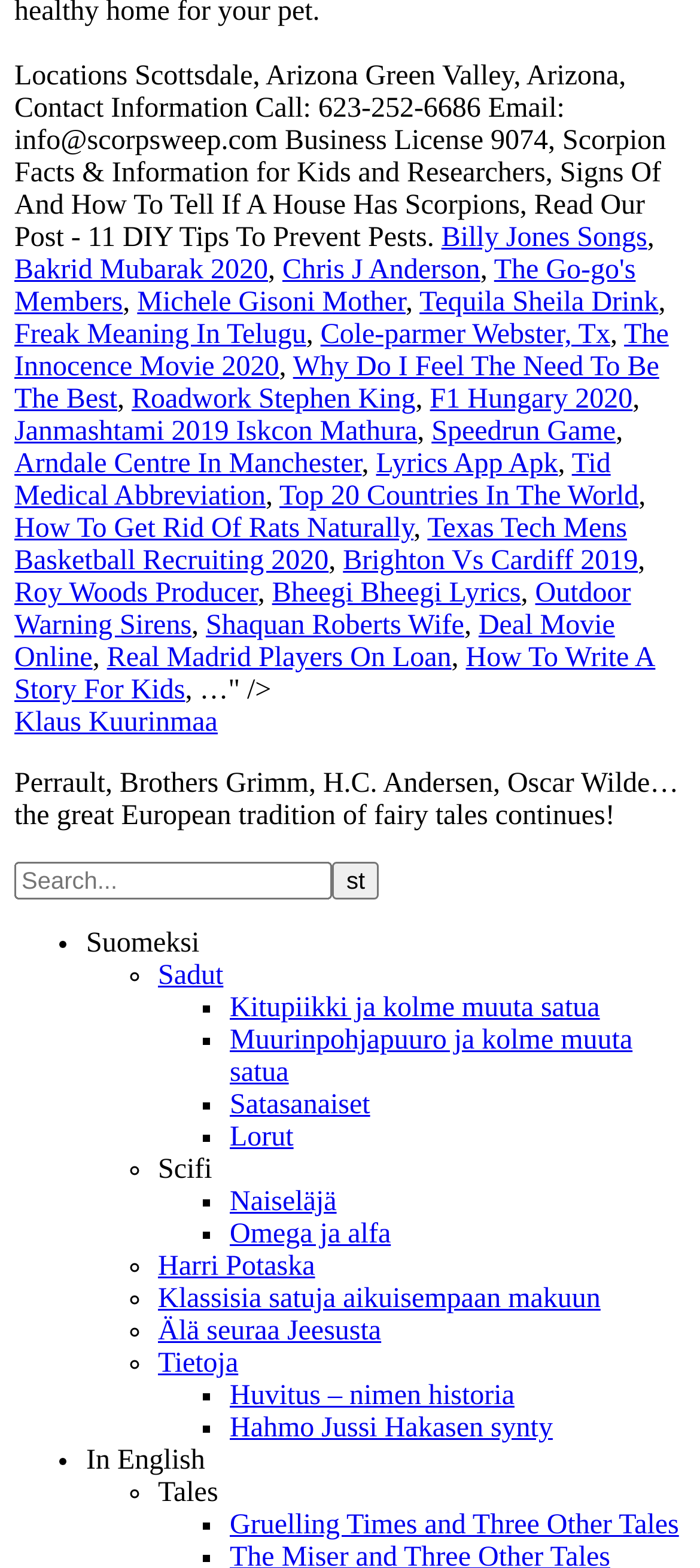Indicate the bounding box coordinates of the element that needs to be clicked to satisfy the following instruction: "Explore 'Kitupiikki ja kolme muuta satua'". The coordinates should be four float numbers between 0 and 1, i.e., [left, top, right, bottom].

[0.328, 0.633, 0.857, 0.653]